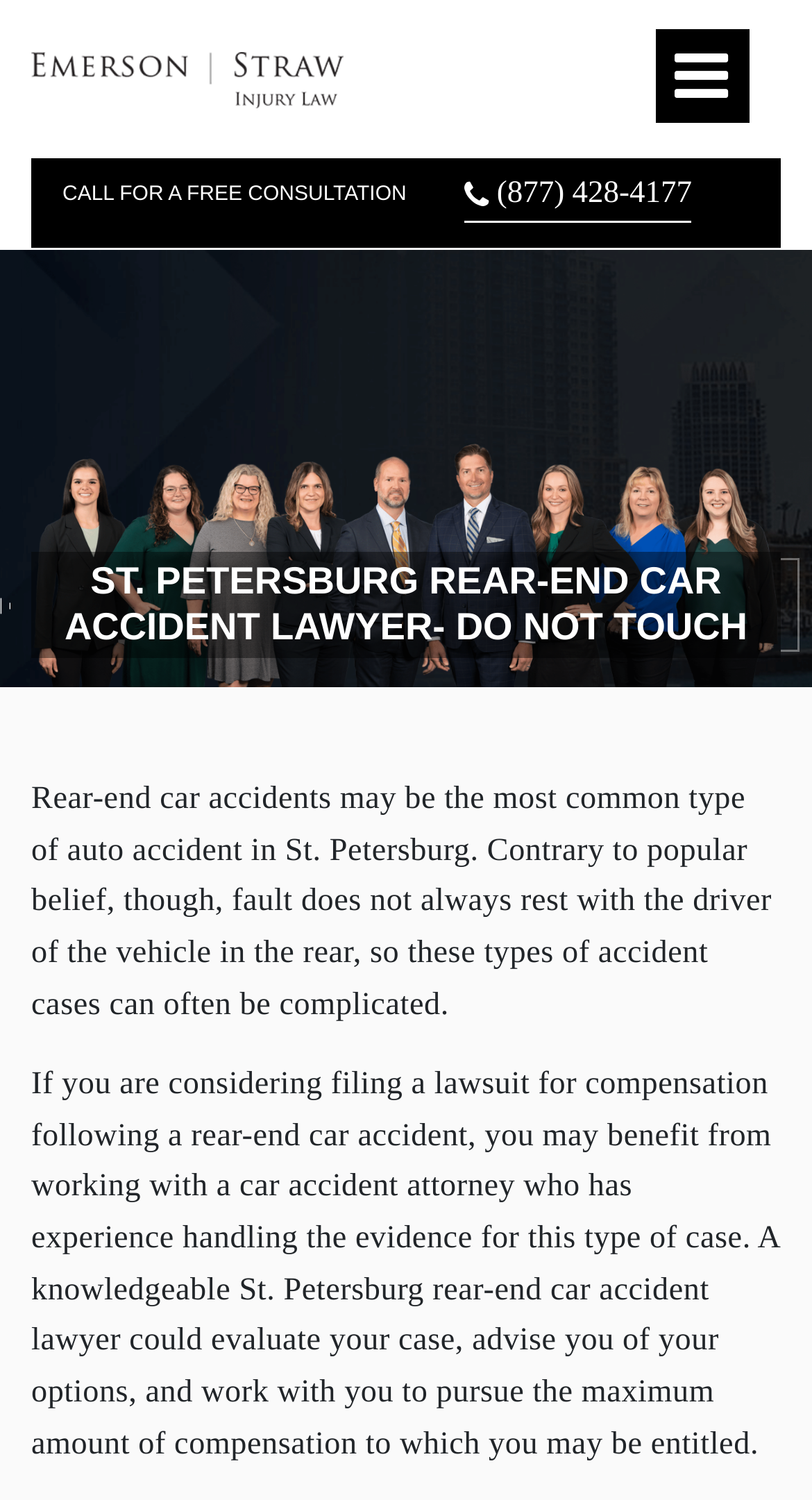What is the location of the law firm?
Please give a detailed and elaborate answer to the question based on the image.

I determined this by looking at the various text elements that mention 'St. Petersburg' which suggests that the law firm is located in St. Petersburg.